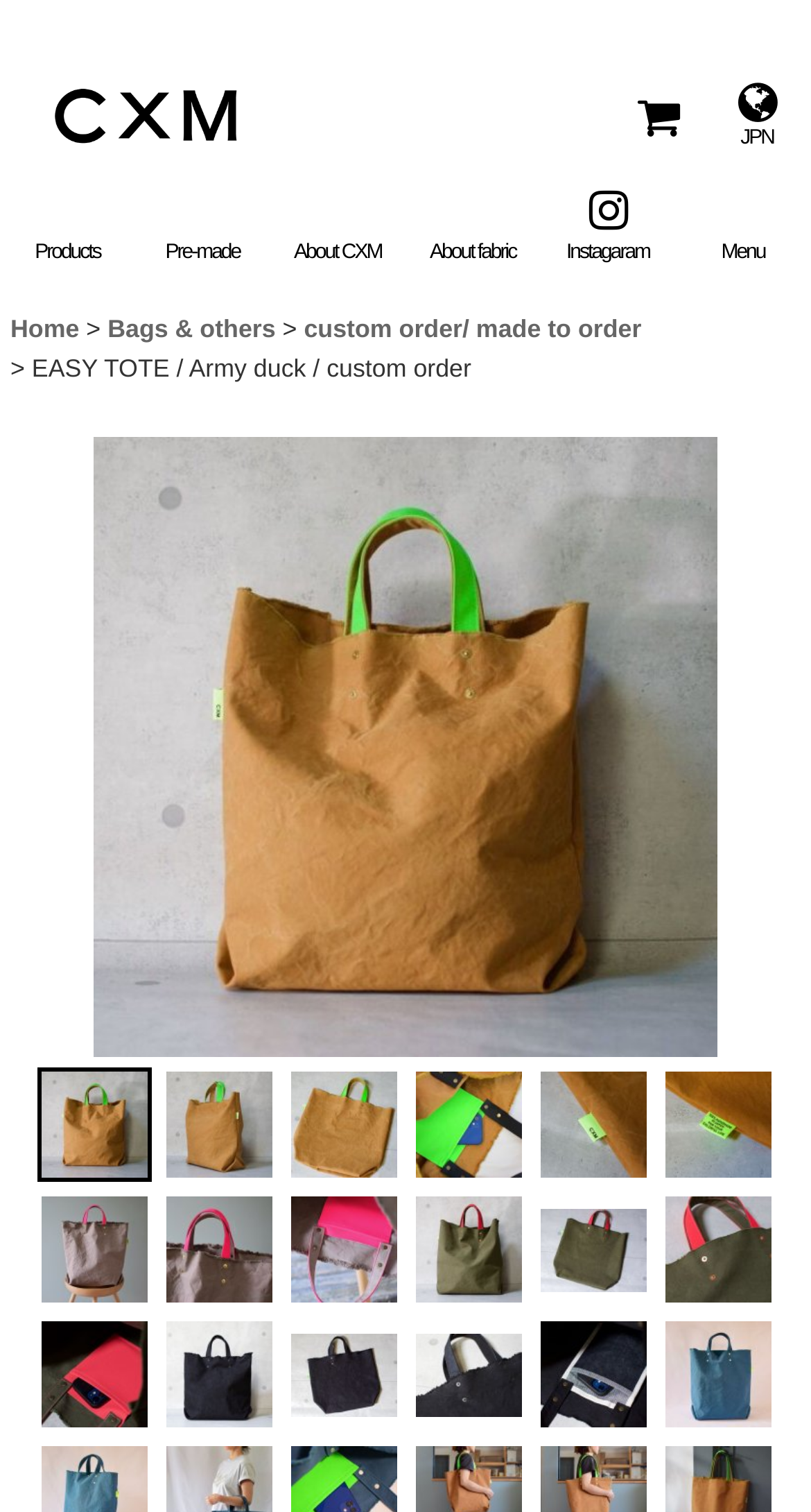Answer in one word or a short phrase: 
What is the brand of the chalk bag?

CXM